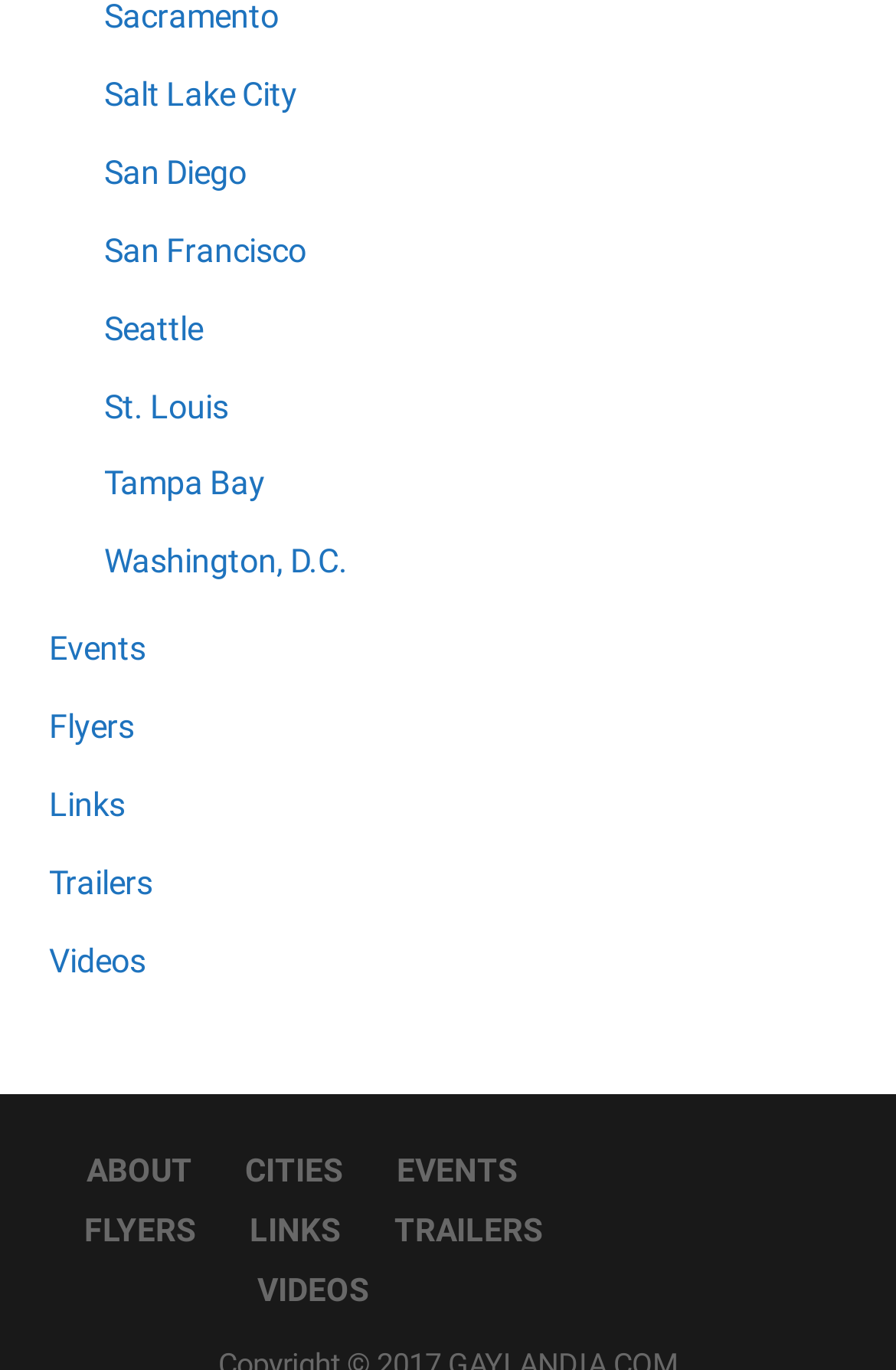Please indicate the bounding box coordinates for the clickable area to complete the following task: "explore the San Francisco link". The coordinates should be specified as four float numbers between 0 and 1, i.e., [left, top, right, bottom].

[0.116, 0.169, 0.342, 0.197]